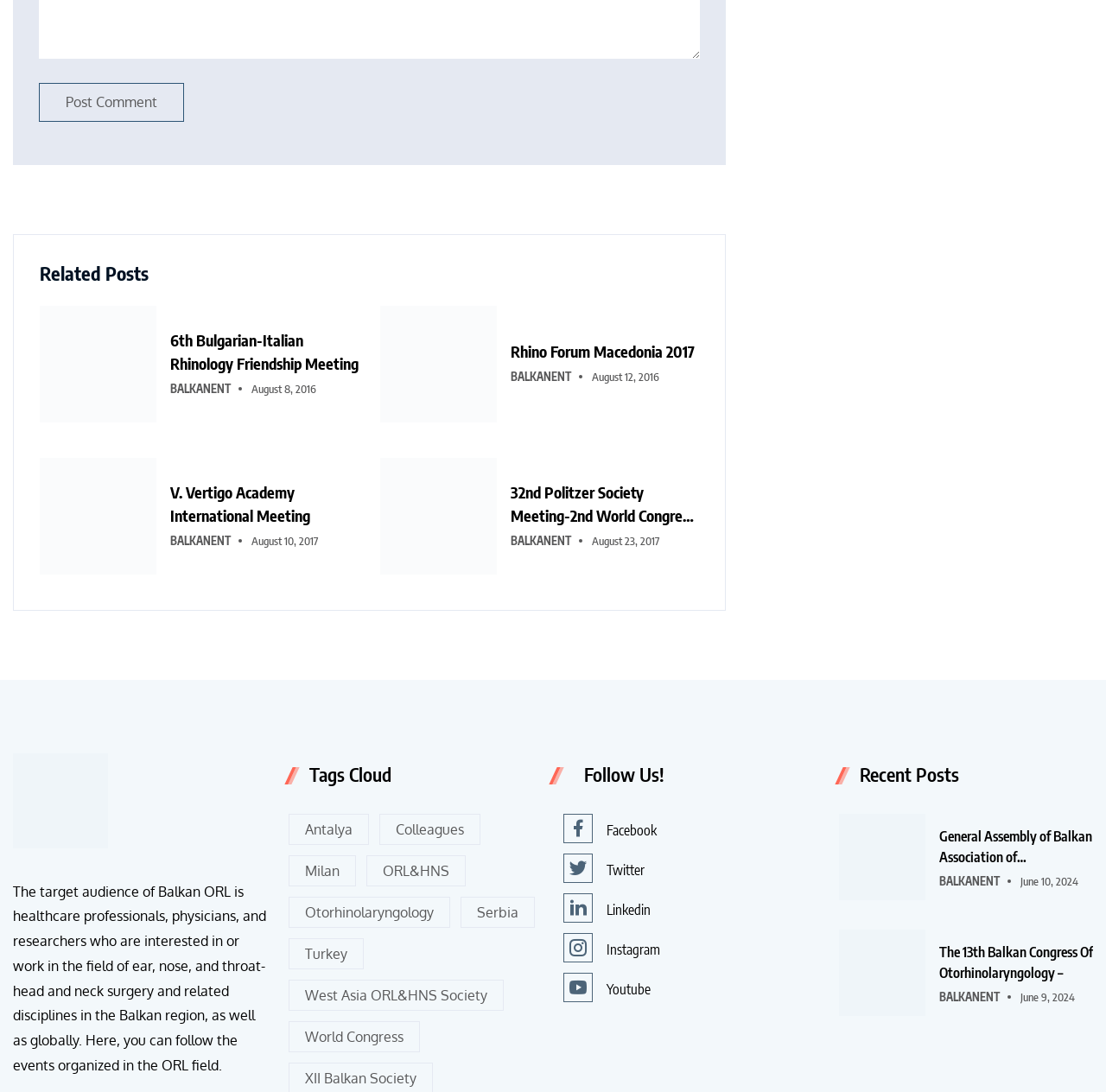Please indicate the bounding box coordinates of the element's region to be clicked to achieve the instruction: "View the 'Tags Cloud'". Provide the coordinates as four float numbers between 0 and 1, i.e., [left, top, right, bottom].

[0.261, 0.697, 0.491, 0.72]